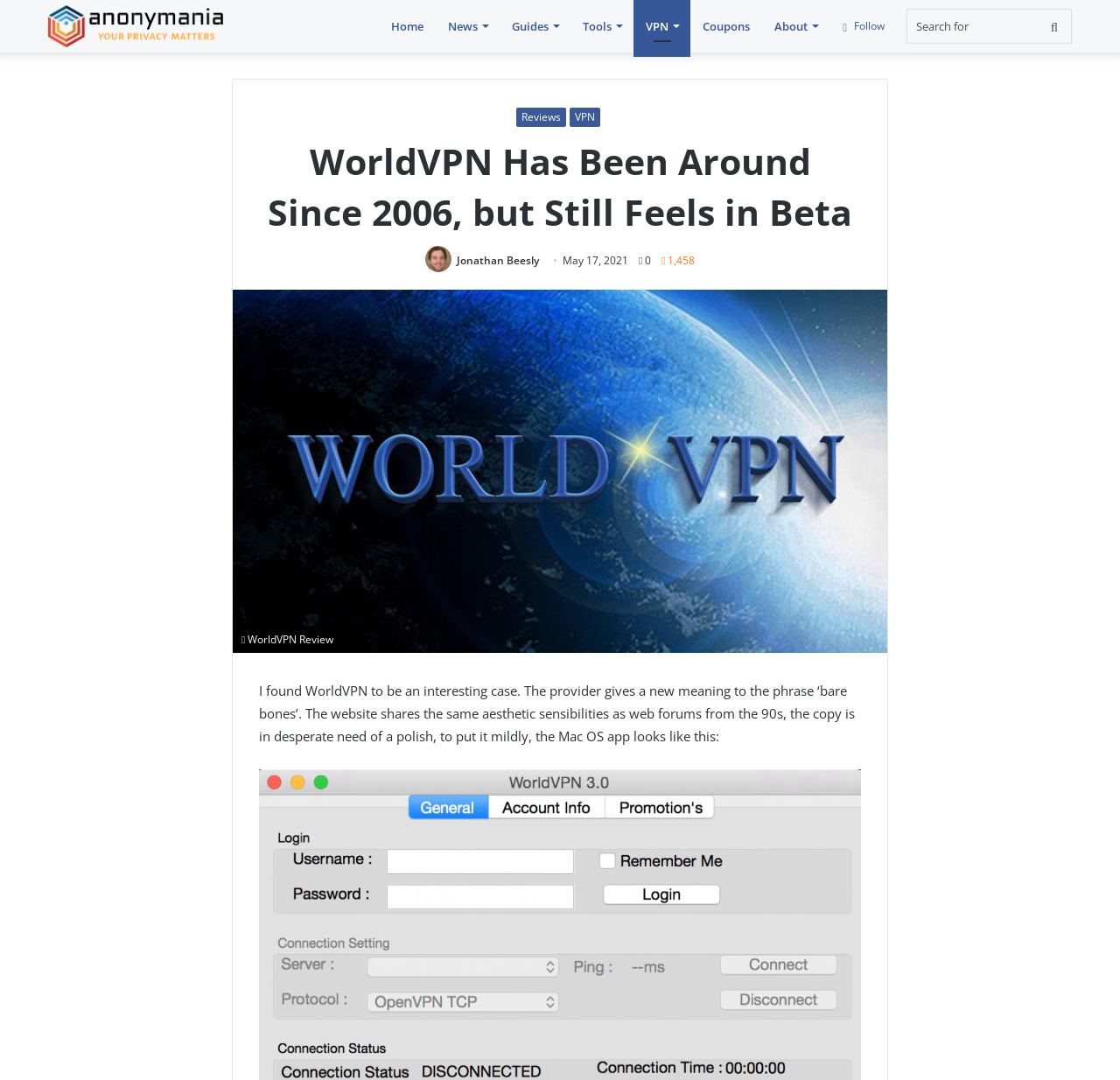Can you find the bounding box coordinates for the UI element given this description: "Search for"? Provide the coordinates as four float numbers between 0 and 1: [left, top, right, bottom].

[0.926, 0.0, 0.957, 0.049]